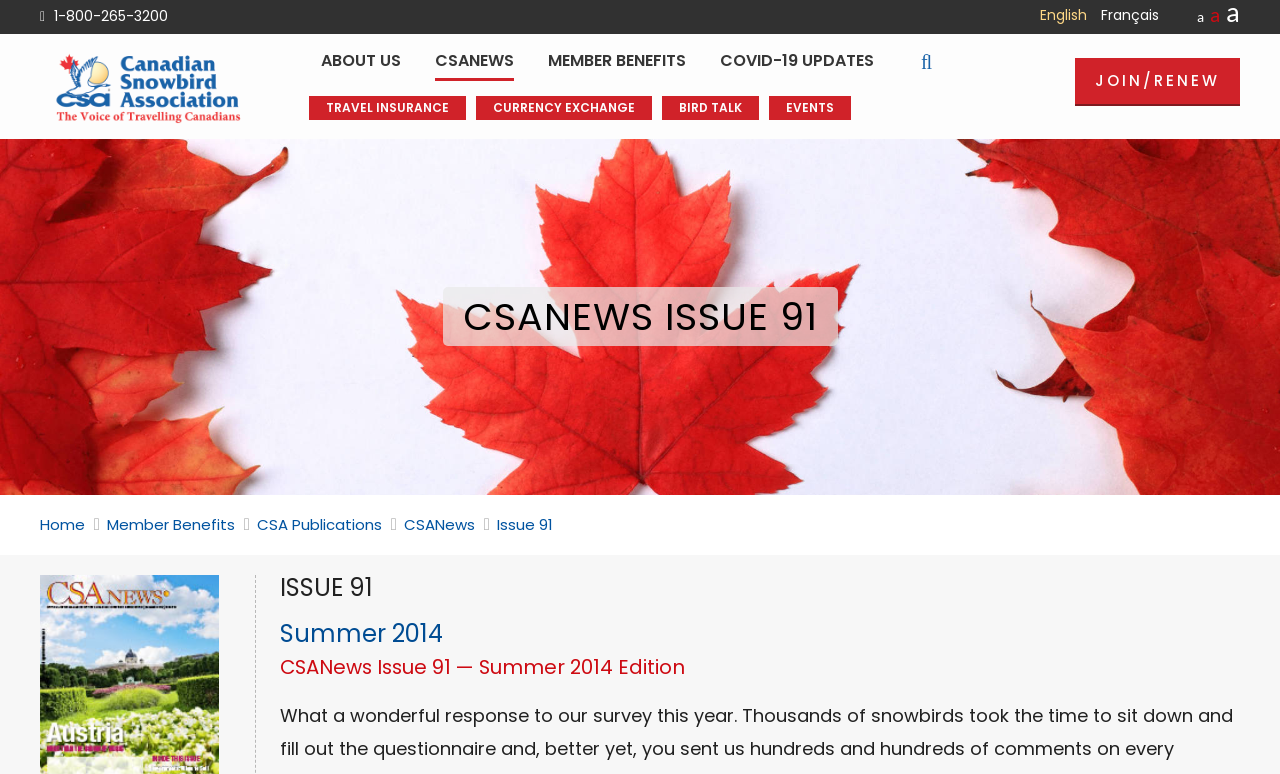Can you give a detailed response to the following question using the information from the image? What is the title of the current issue?

The title of the current issue can be found in the middle of the webpage, where it says 'CSANews Issue 91 — Summer 2014 Edition' in a static text format.